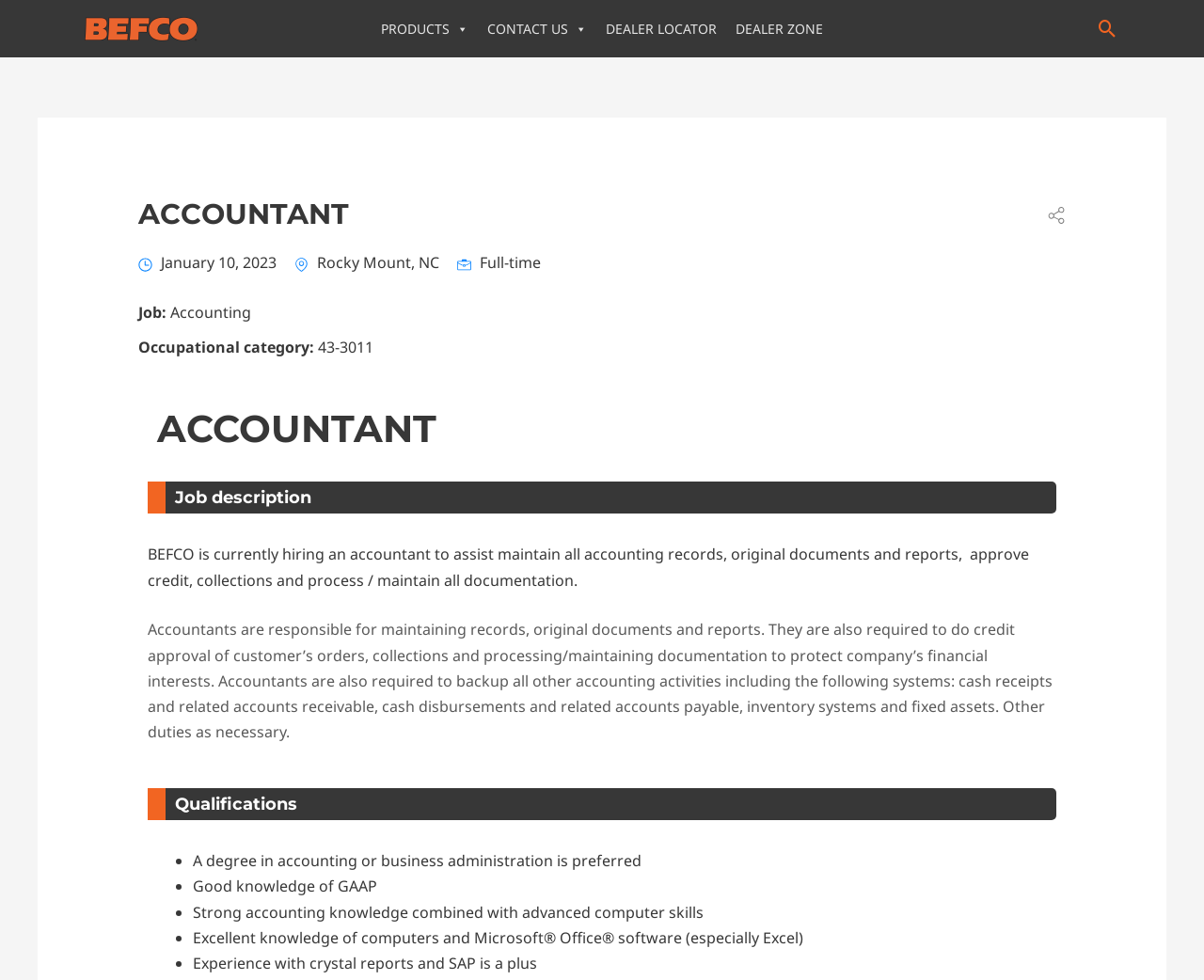From the image, can you give a detailed response to the question below:
What is the job title of the job posting?

The job title can be found in the heading 'ACCOUNTANT' which is repeated twice on the webpage, and also mentioned in the job description as 'Accounting'.